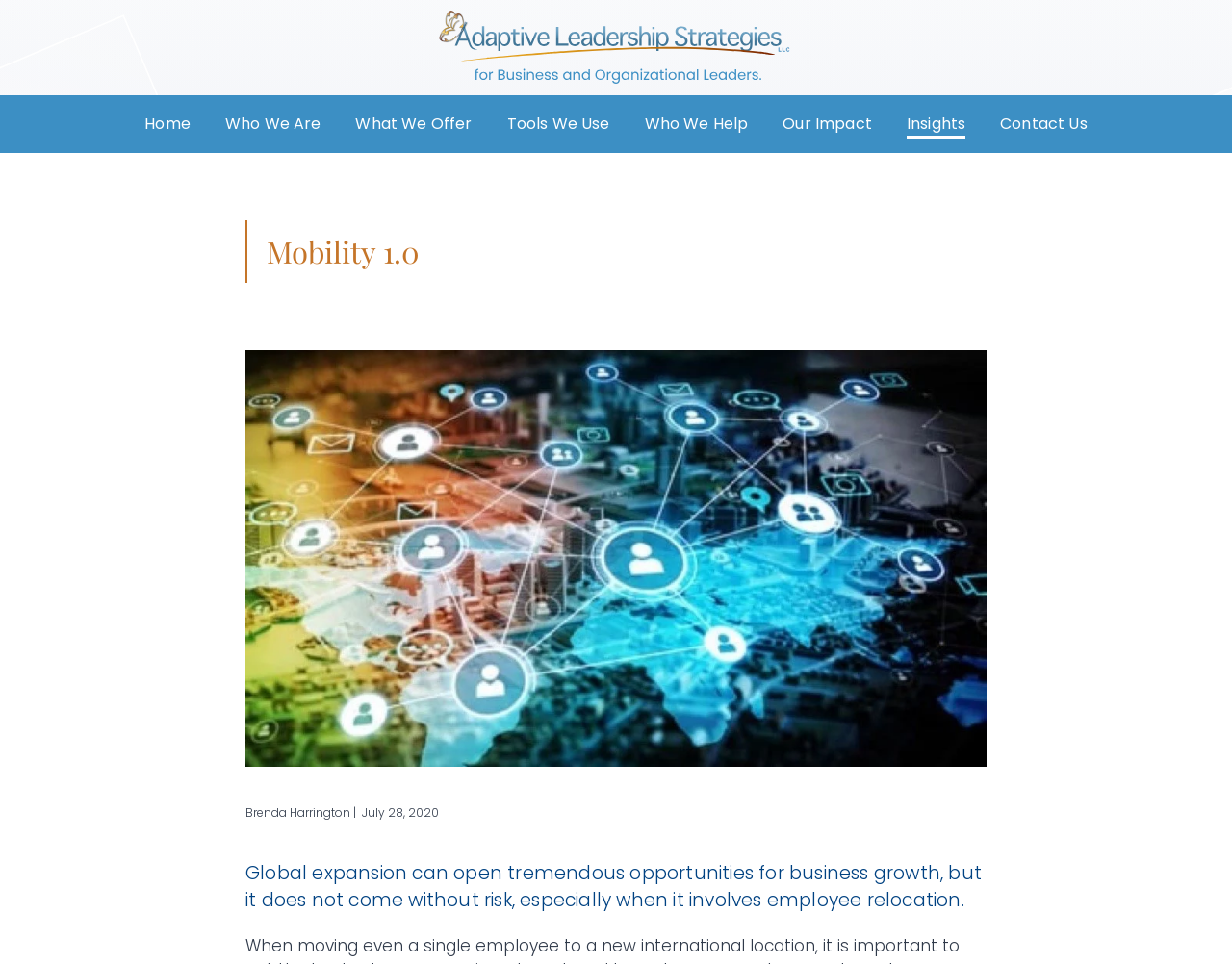Locate the bounding box coordinates of the element you need to click to accomplish the task described by this instruction: "Learn about who we are".

[0.183, 0.098, 0.261, 0.158]